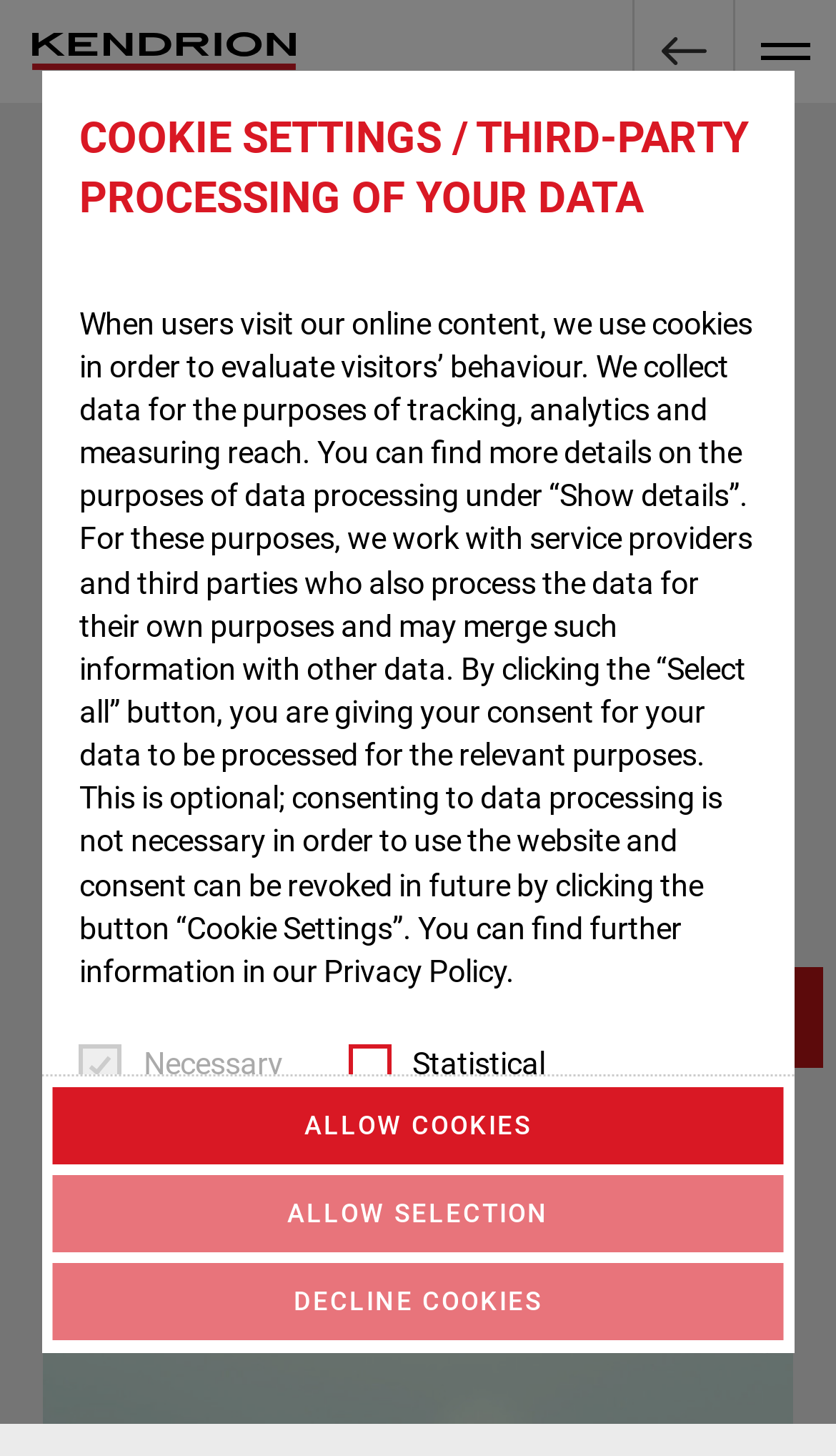How many types of data processing can I consent to?
Using the information from the image, give a concise answer in one word or a short phrase.

Three